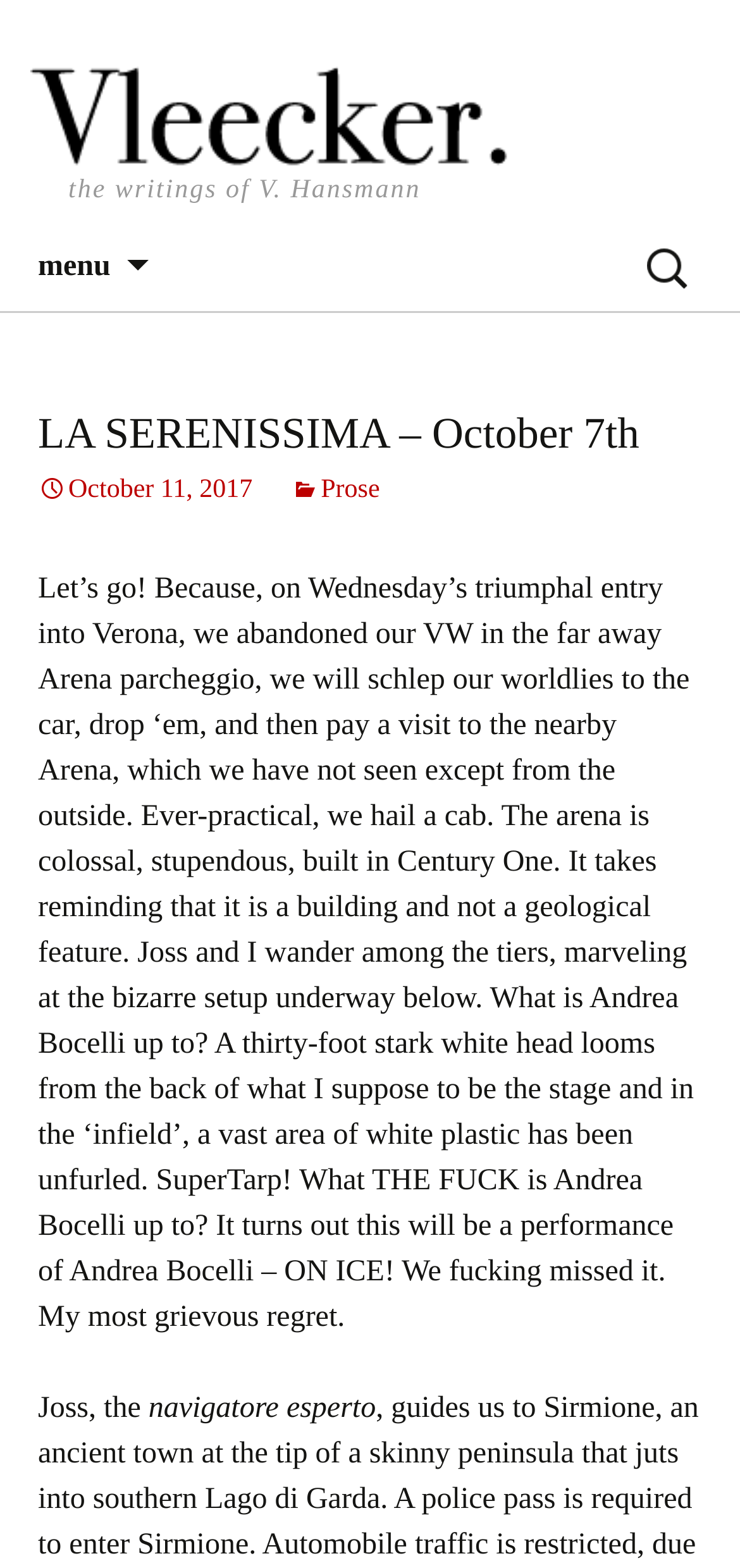Identify and provide the main heading of the webpage.

LA SERENISSIMA – October 7th